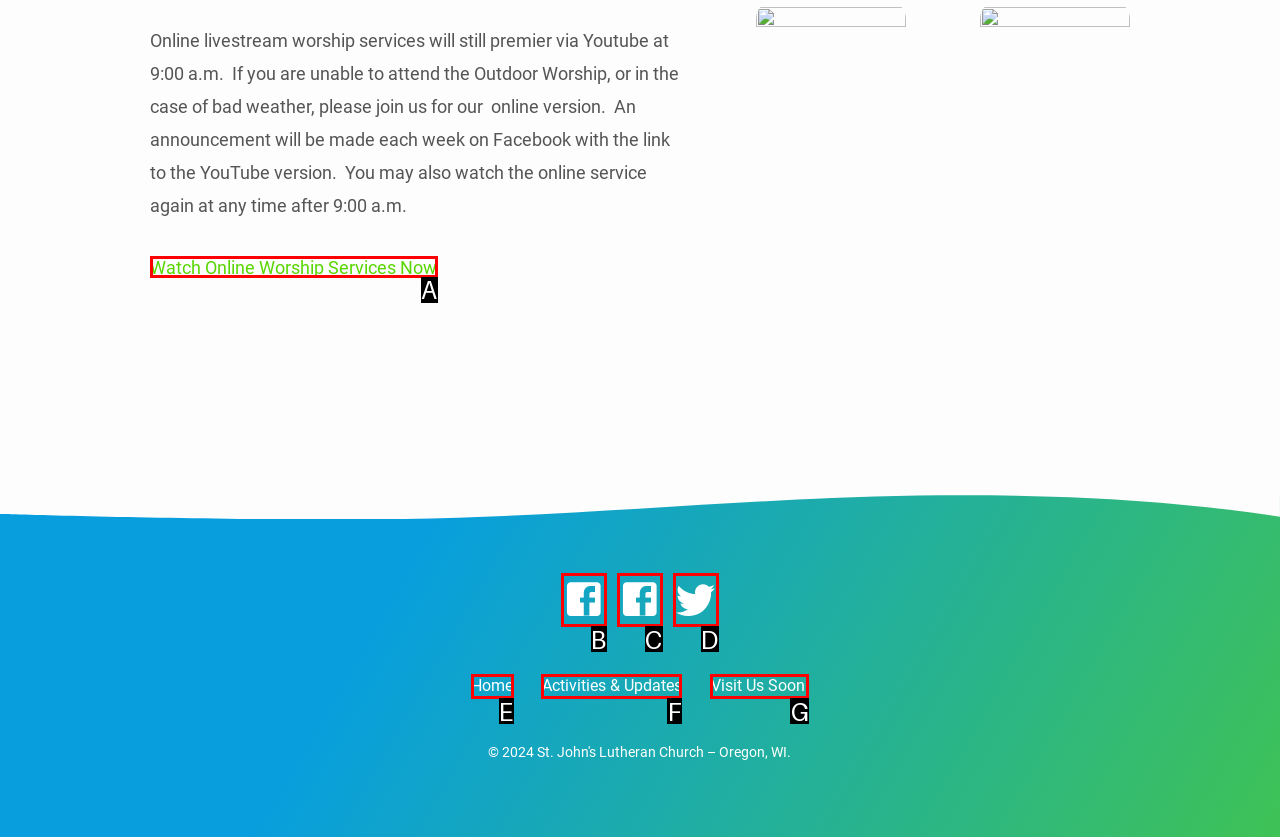Which option best describes: June 2023
Respond with the letter of the appropriate choice.

None